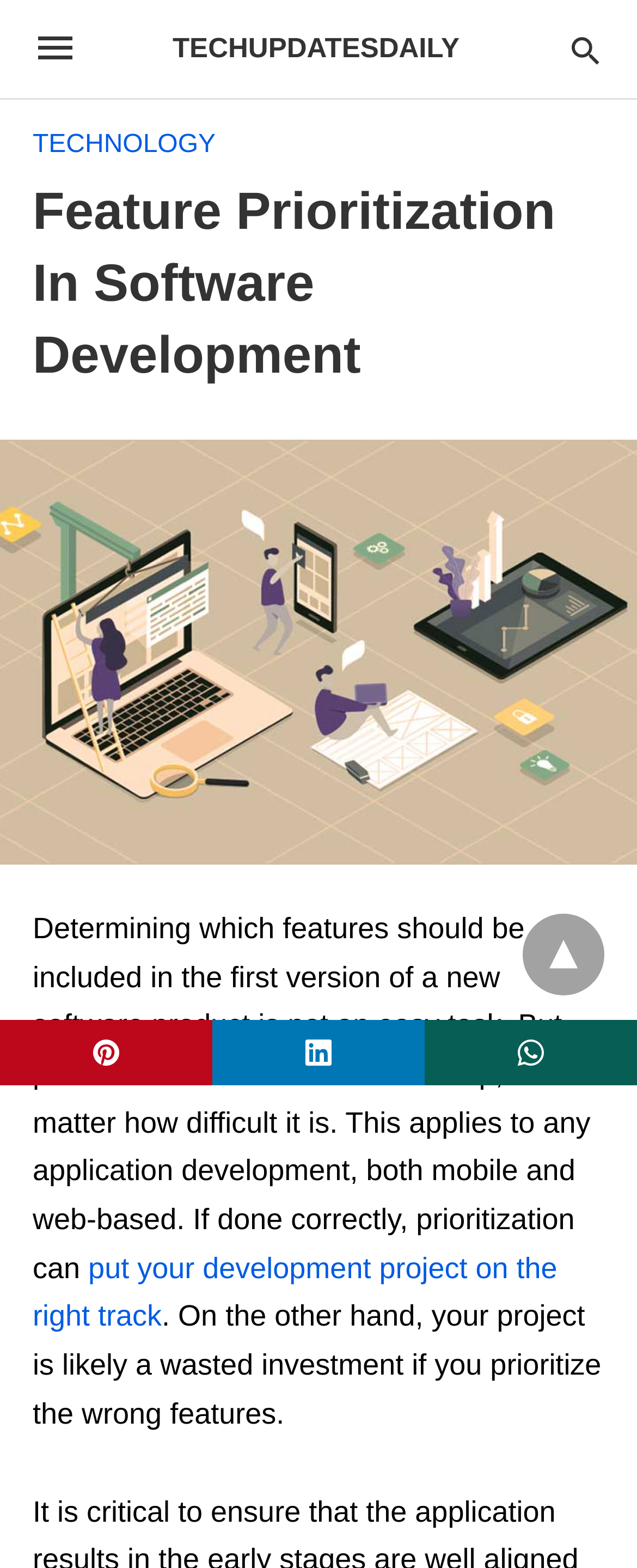Provide a one-word or short-phrase response to the question:
What happens if wrong features are prioritized?

Project is likely a wasted investment